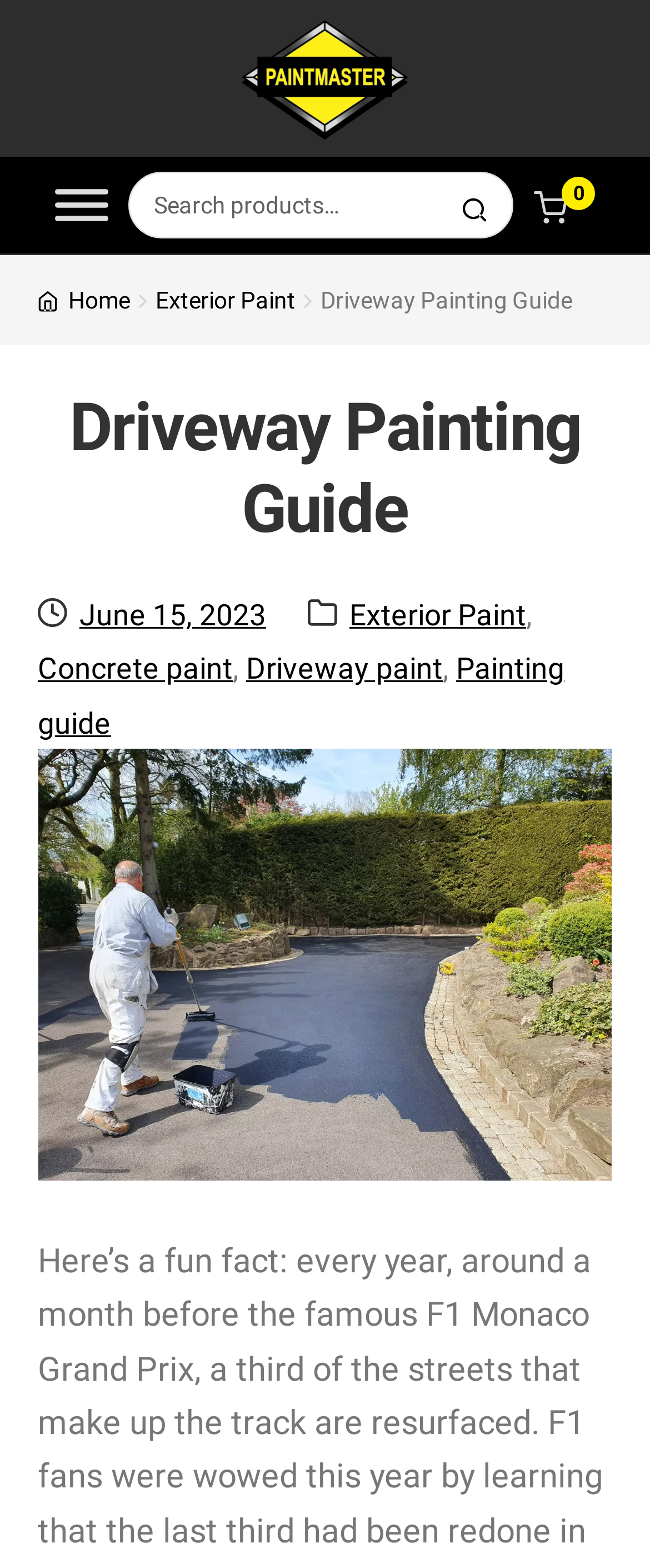Please respond to the question with a concise word or phrase:
What is the category of the post?

Exterior Paint, Concrete paint, Driveway paint, Painting guide